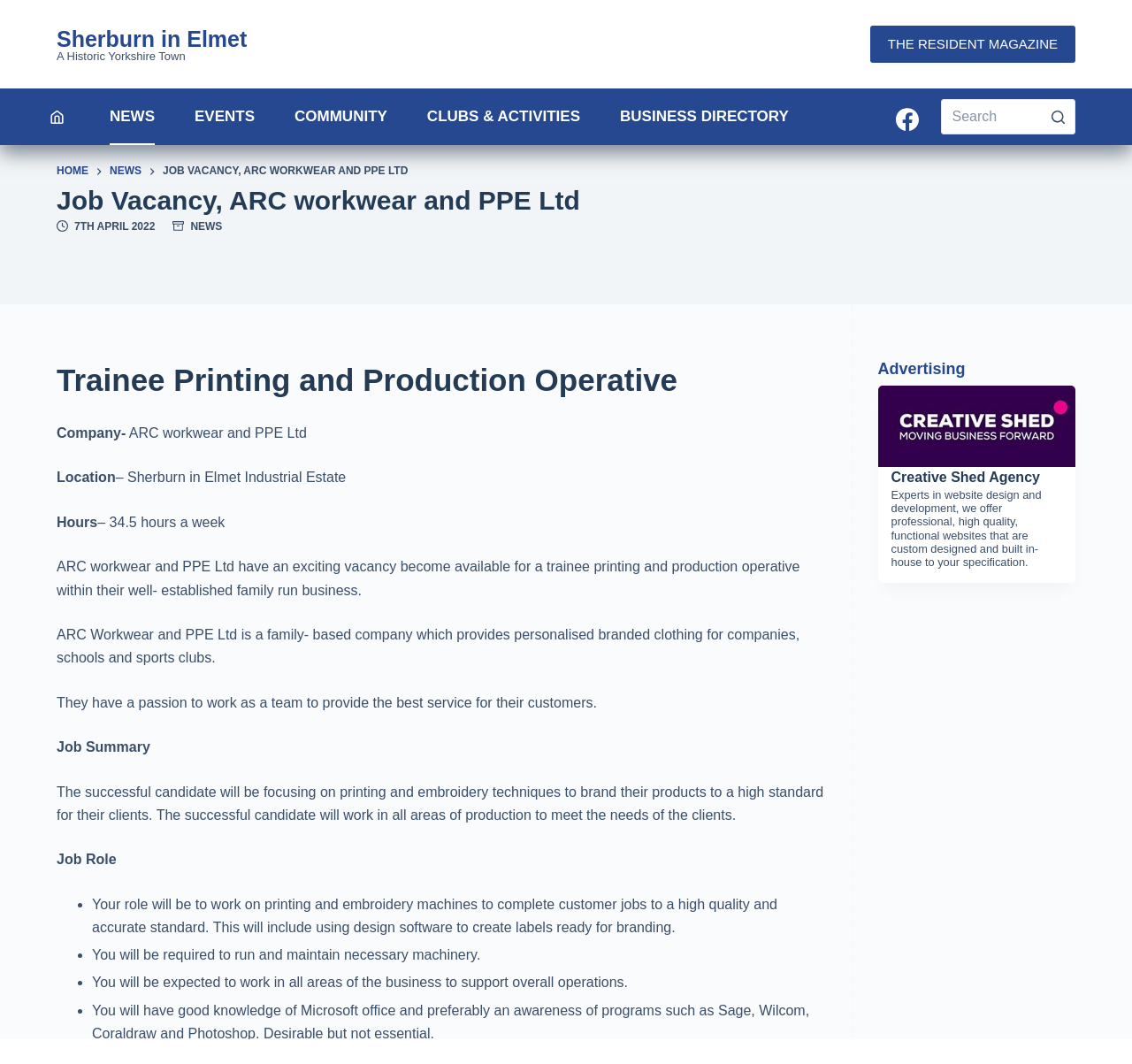Please identify the bounding box coordinates of the area that needs to be clicked to fulfill the following instruction: "Learn about ARC workwear and PPE Ltd."

[0.111, 0.4, 0.271, 0.414]